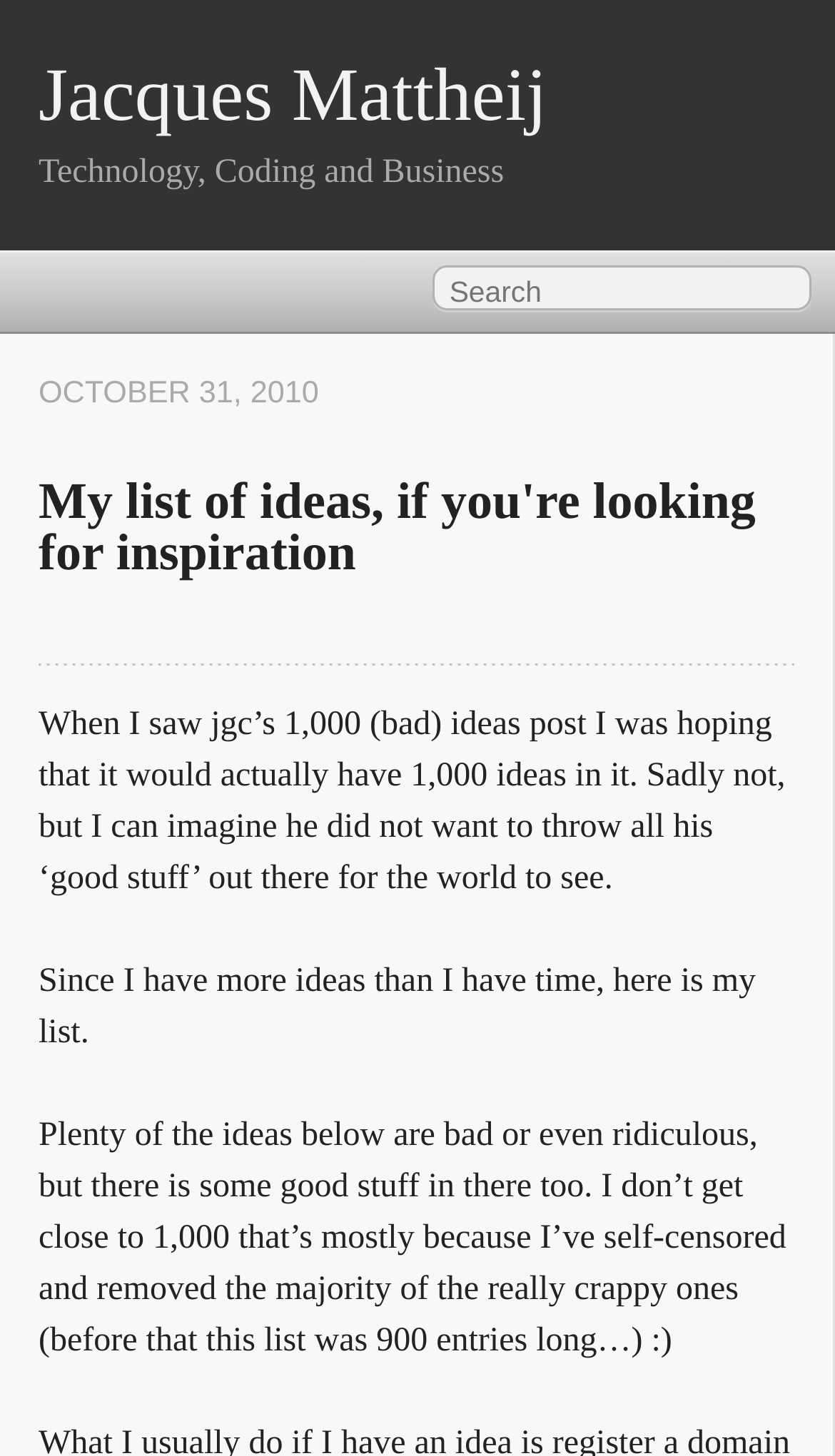Who is the author of the webpage?
Using the information from the image, provide a comprehensive answer to the question.

The author of the webpage is Jacques Mattheij, which can be inferred from the heading element 'Jacques Mattheij' at the top of the webpage.